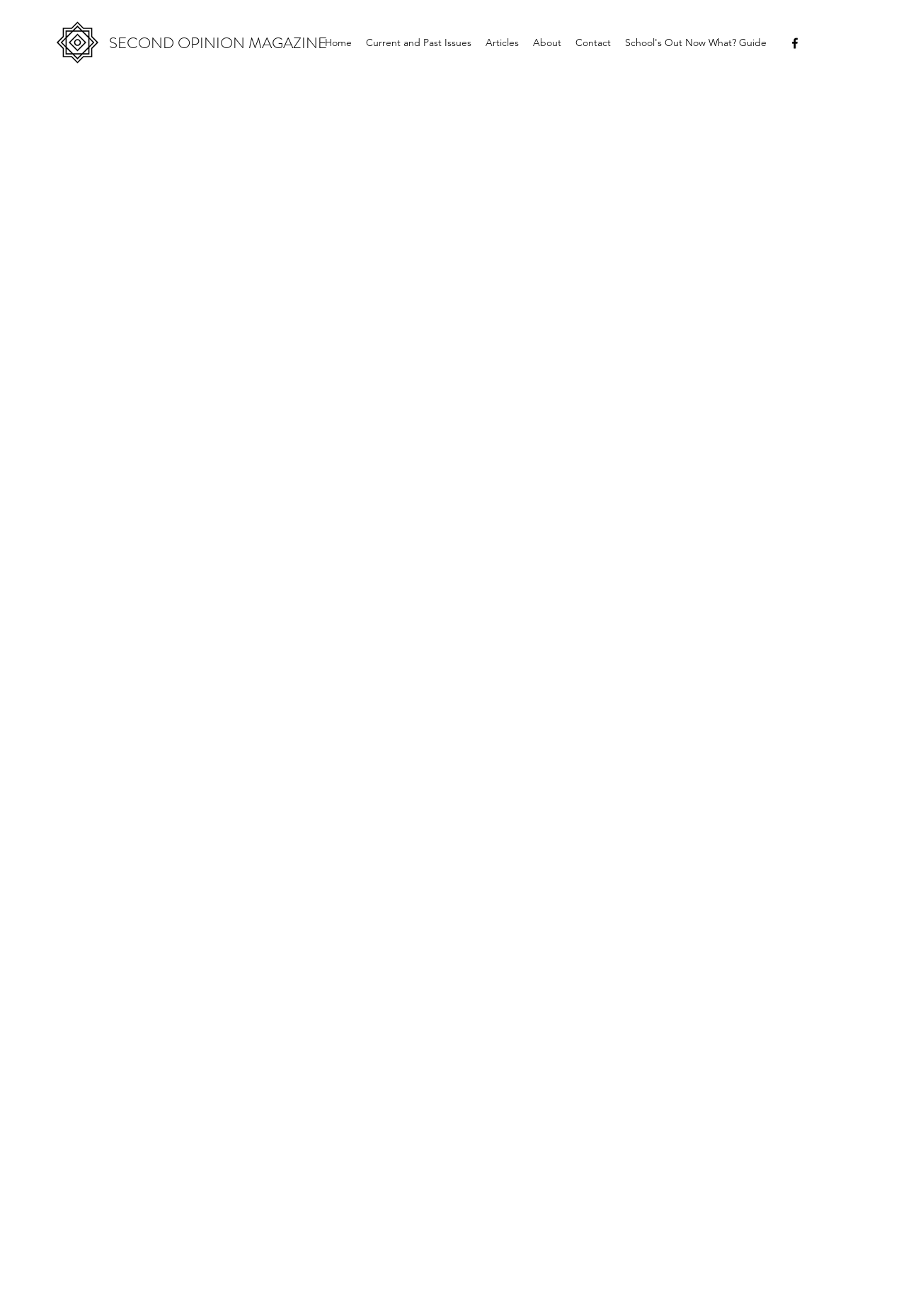Please specify the bounding box coordinates in the format (top-left x, top-left y, bottom-right x, bottom-right y), with values ranging from 0 to 1. Identify the bounding box for the UI component described as follows: School's Out Now What? Guide

[0.682, 0.024, 0.854, 0.04]